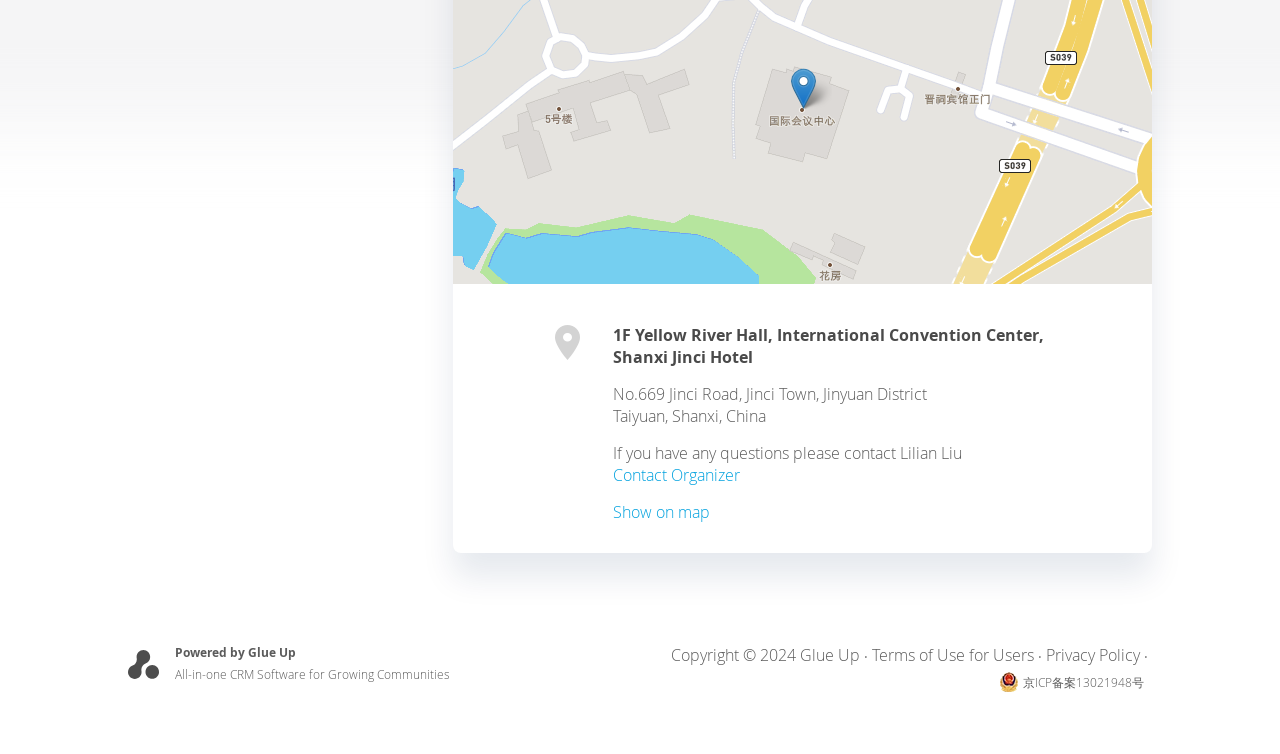Determine the bounding box coordinates of the clickable area required to perform the following instruction: "Show on map". The coordinates should be represented as four float numbers between 0 and 1: [left, top, right, bottom].

[0.479, 0.664, 0.555, 0.694]